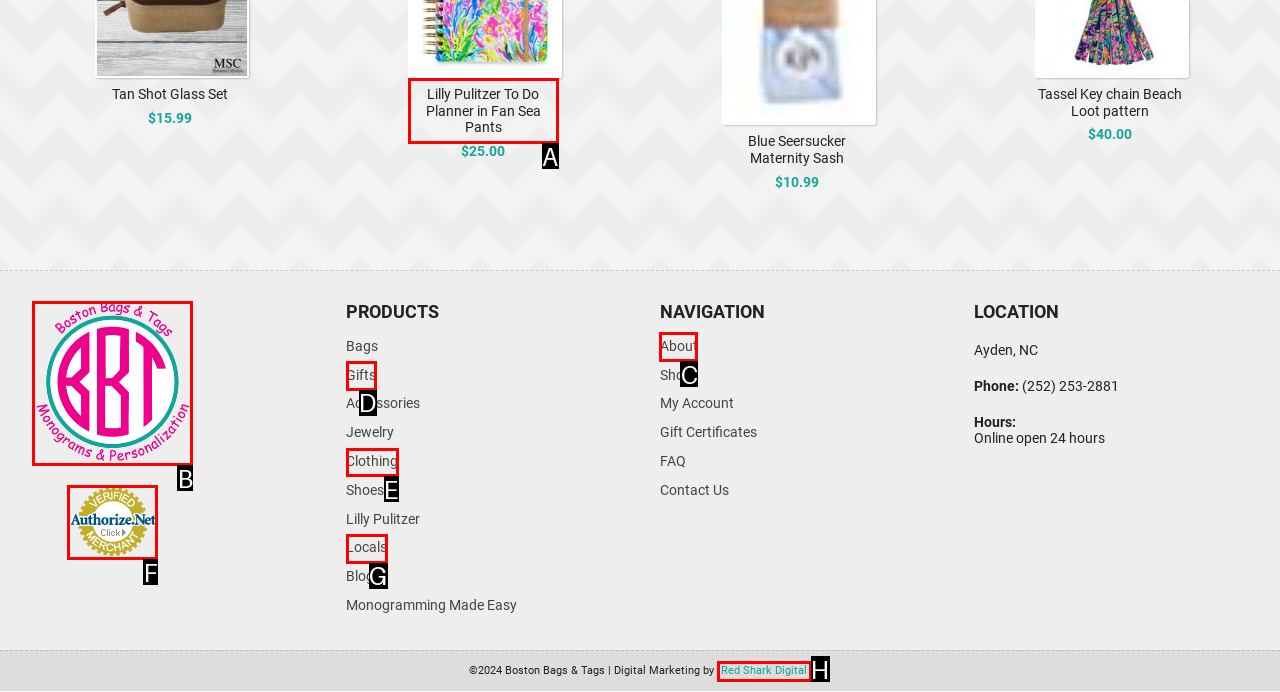Please indicate which HTML element should be clicked to fulfill the following task: View the 'Lilly Pulitzer To Do Planner in Fan Sea Pants' product. Provide the letter of the selected option.

A